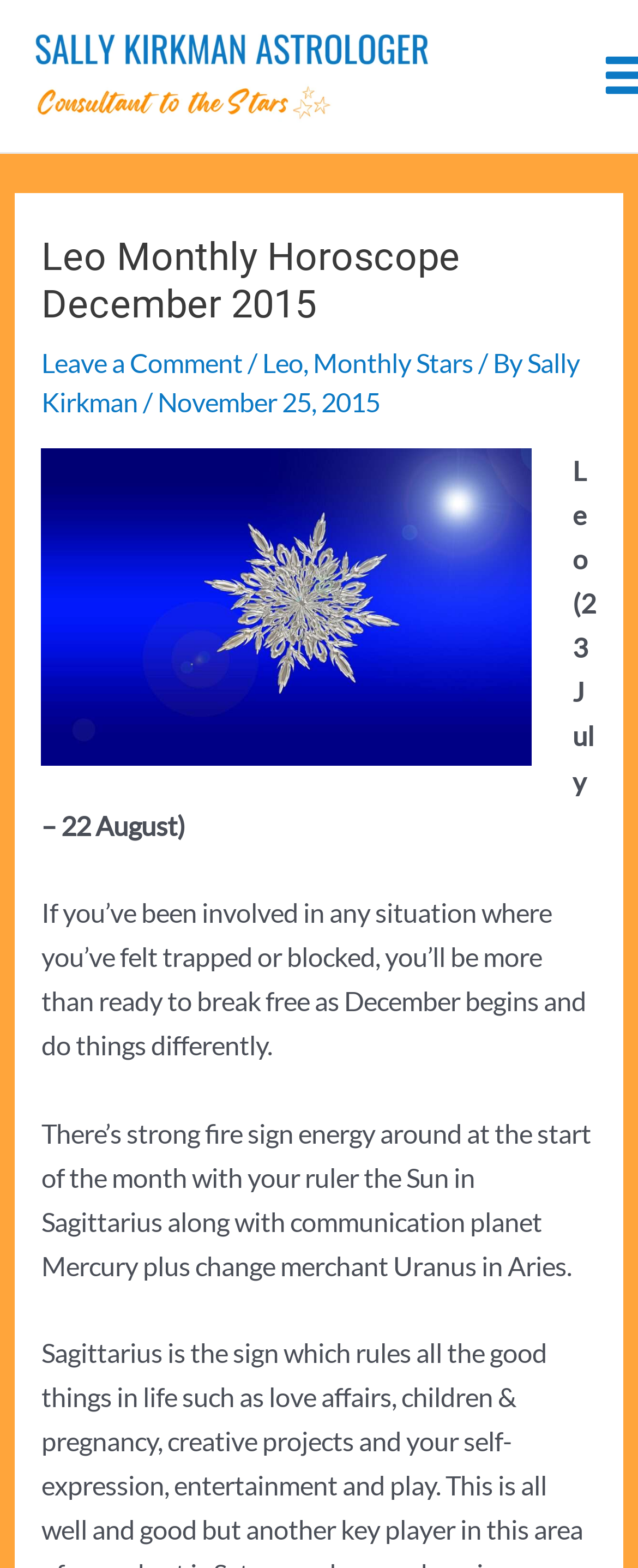Use one word or a short phrase to answer the question provided: 
What is the date of this horoscope?

November 25, 2015